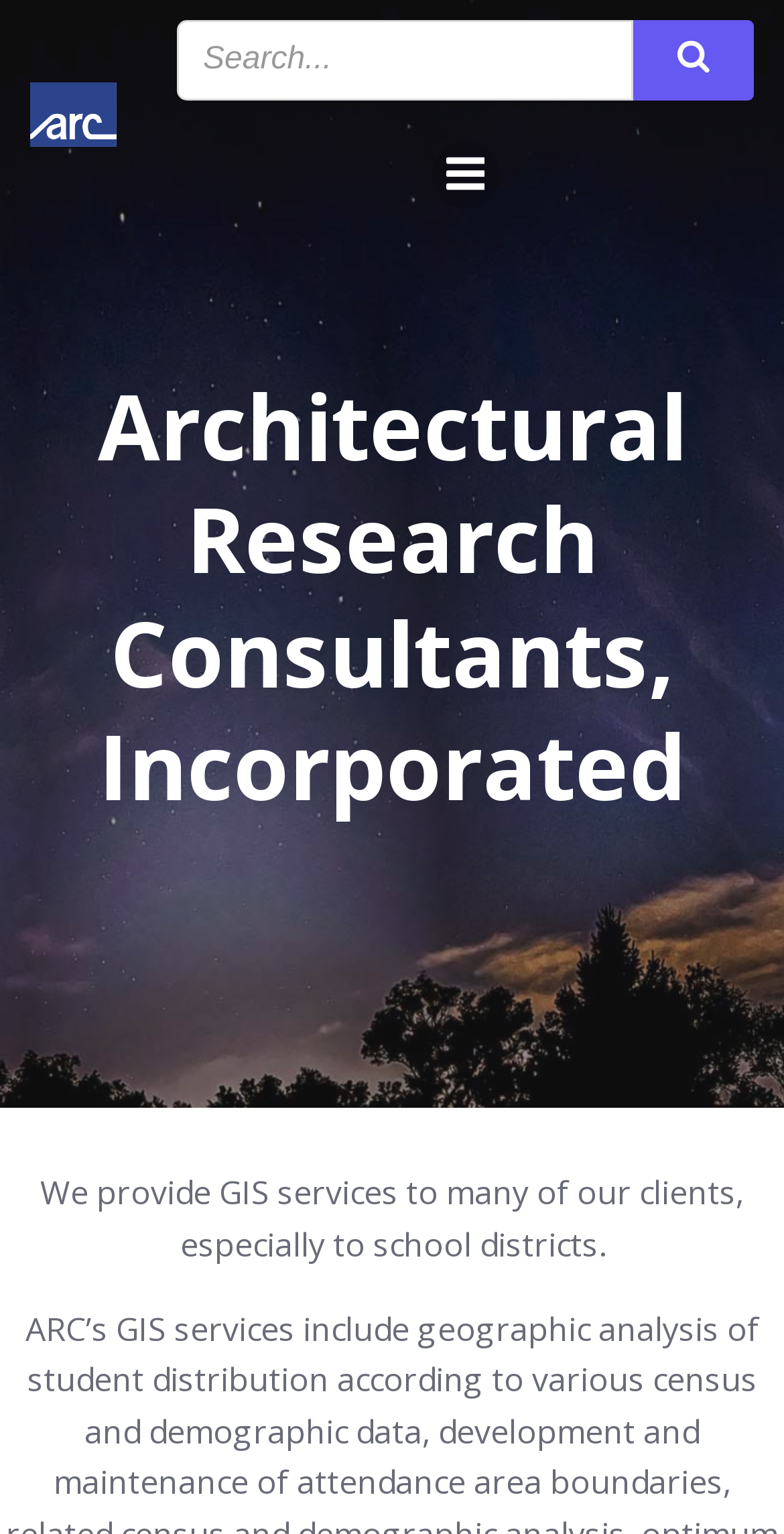Give a short answer using one word or phrase for the question:
What is the function of the button with an image?

Search button